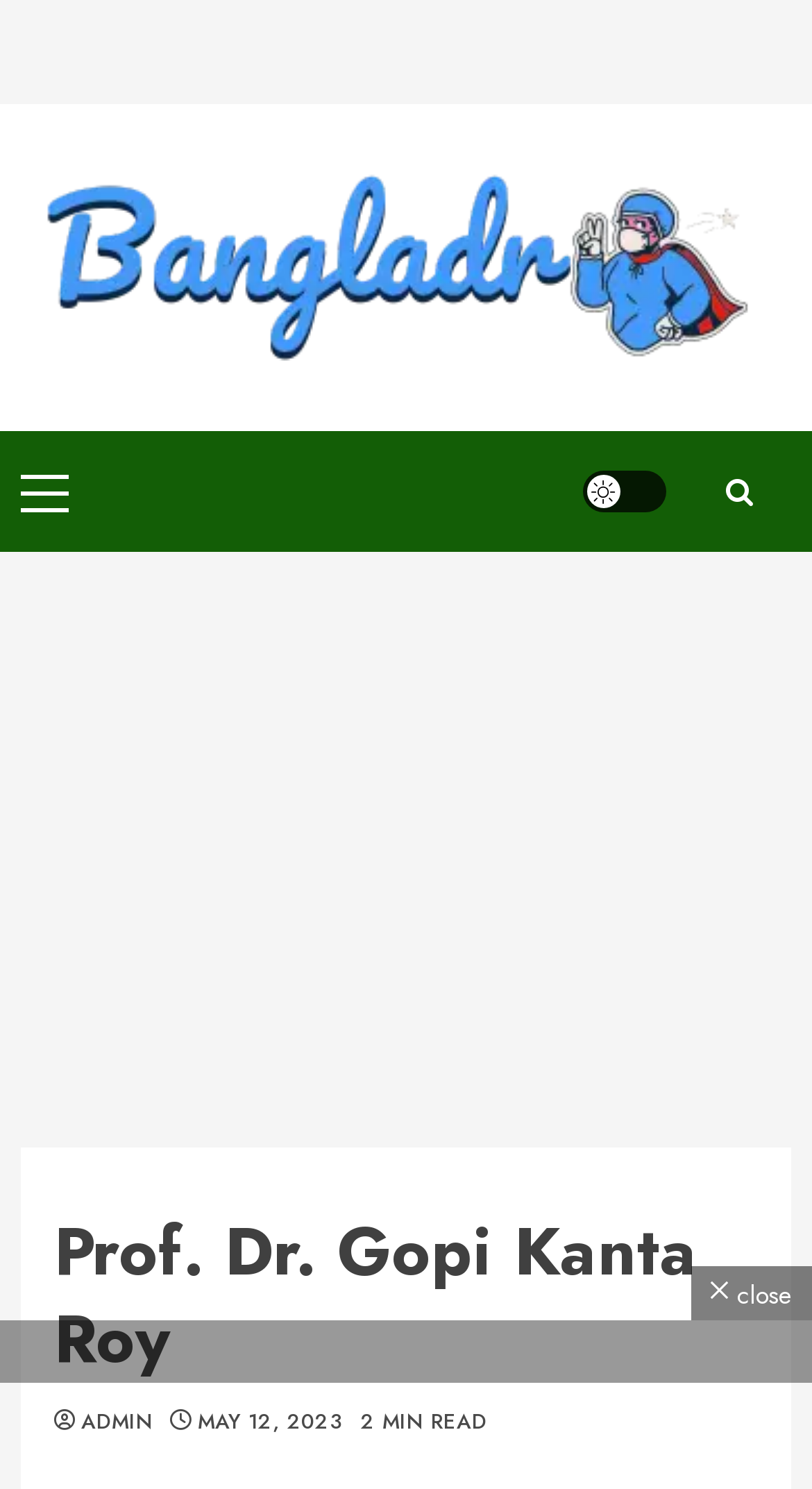Analyze the image and provide a detailed answer to the question: What is the date mentioned on this webpage?

I found the date by examining the header section of the webpage, where it displays the date 'MAY 12, 2023' next to the 'ADMIN' link.